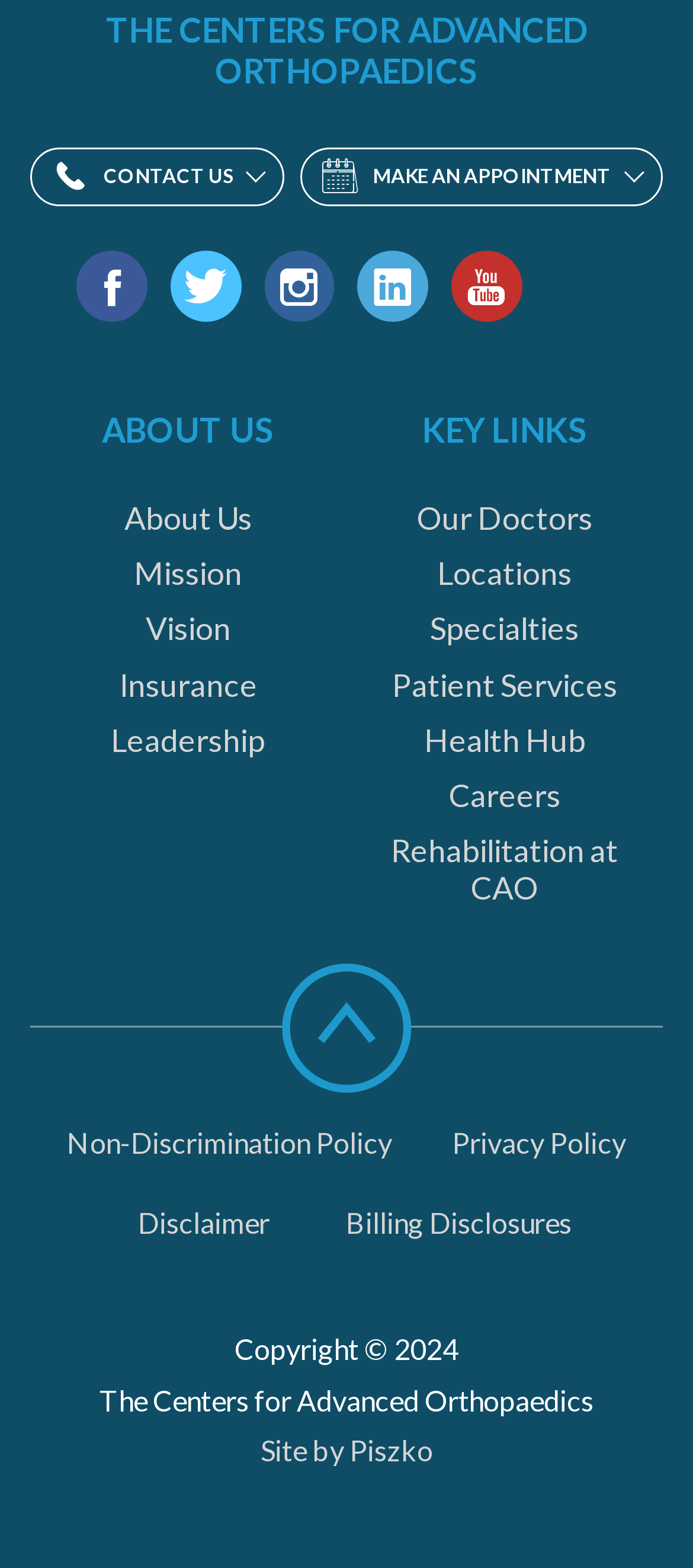Pinpoint the bounding box coordinates of the area that must be clicked to complete this instruction: "View our Facebook page".

[0.111, 0.16, 0.212, 0.205]